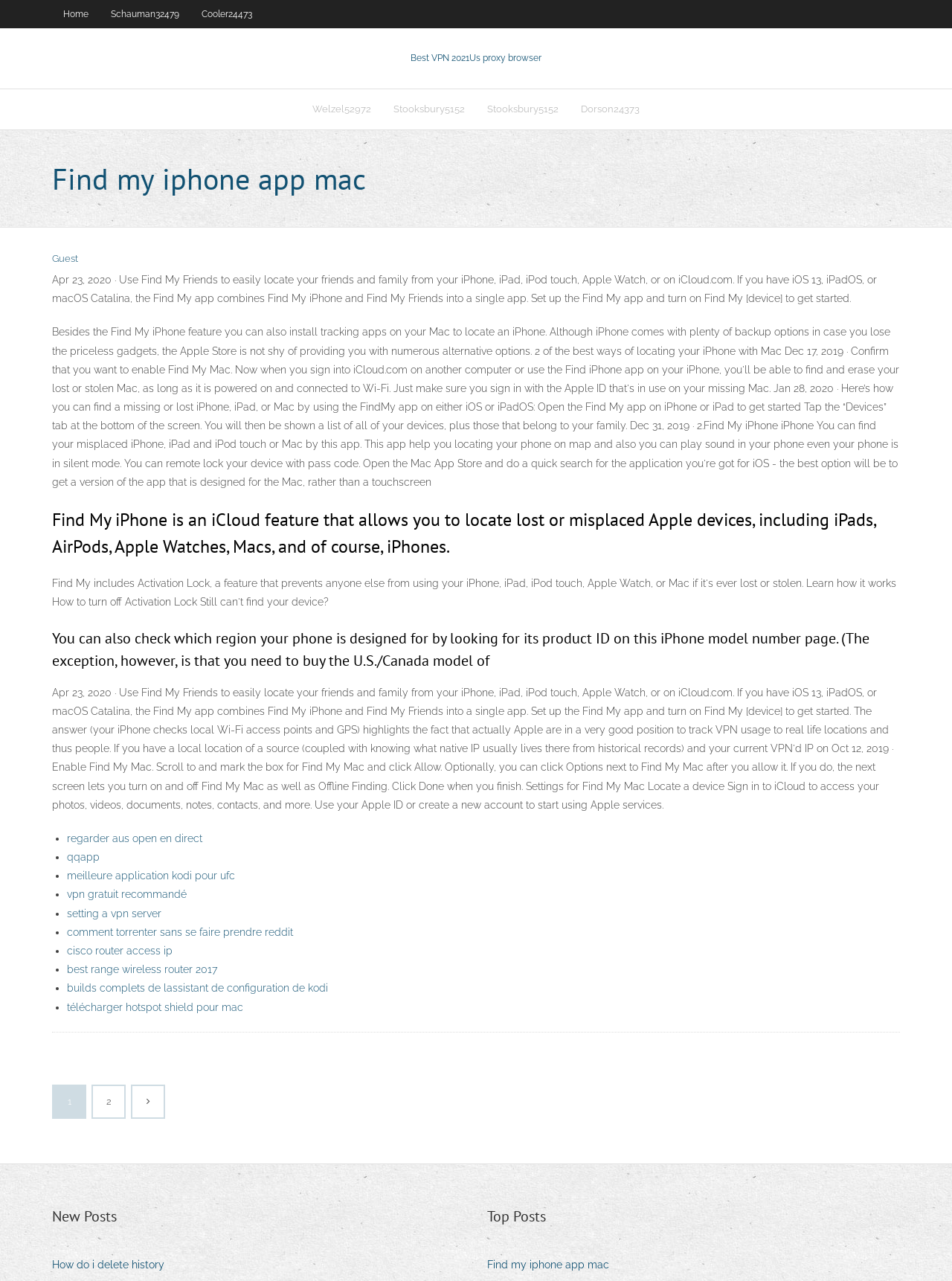Respond to the following query with just one word or a short phrase: 
What is the purpose of the 'New Posts' and 'Top Posts' sections?

Display recent and popular posts